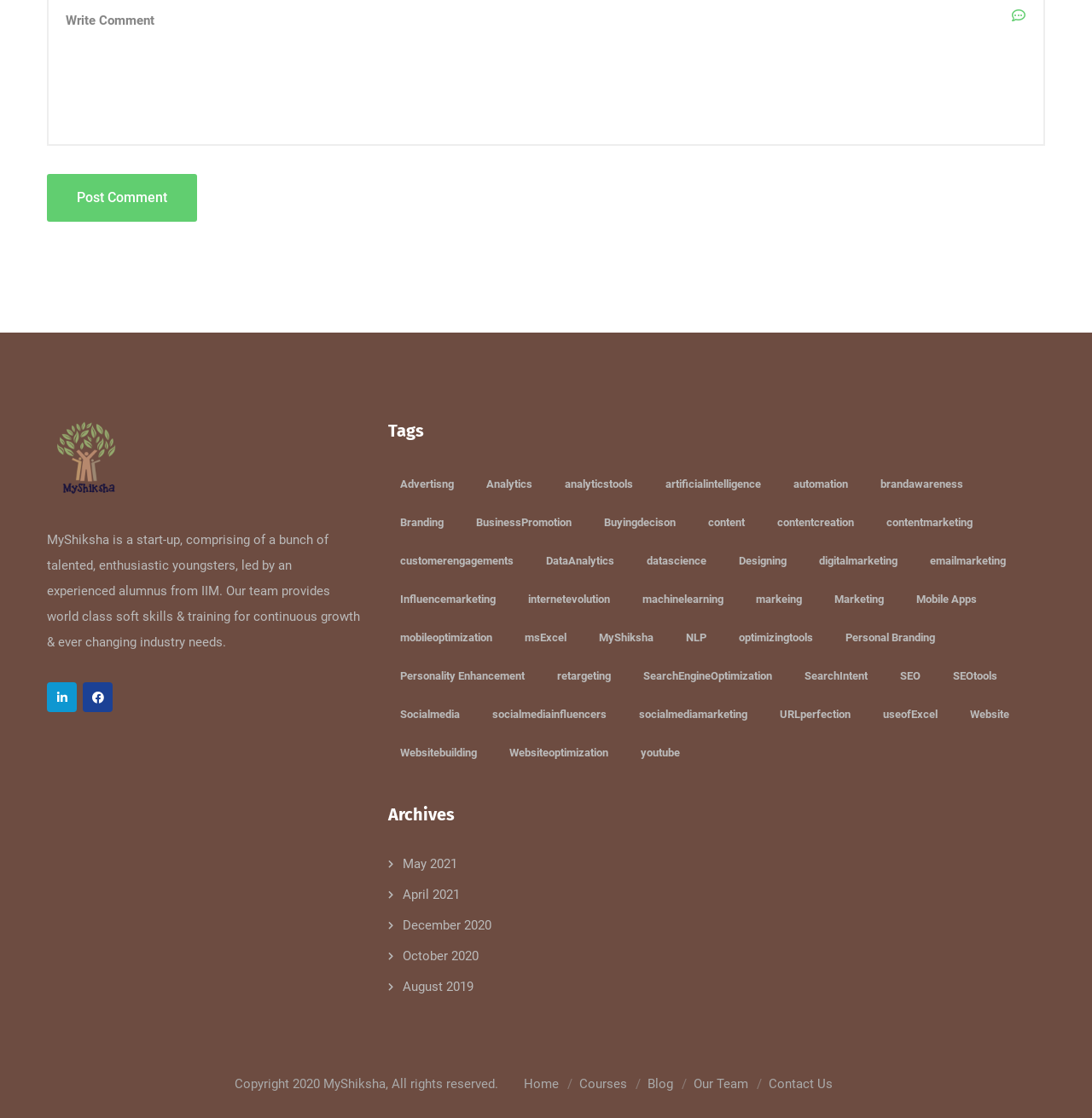Identify the bounding box coordinates of the element that should be clicked to fulfill this task: "Visit the 'Analytics' page". The coordinates should be provided as four float numbers between 0 and 1, i.e., [left, top, right, bottom].

[0.434, 0.42, 0.498, 0.446]